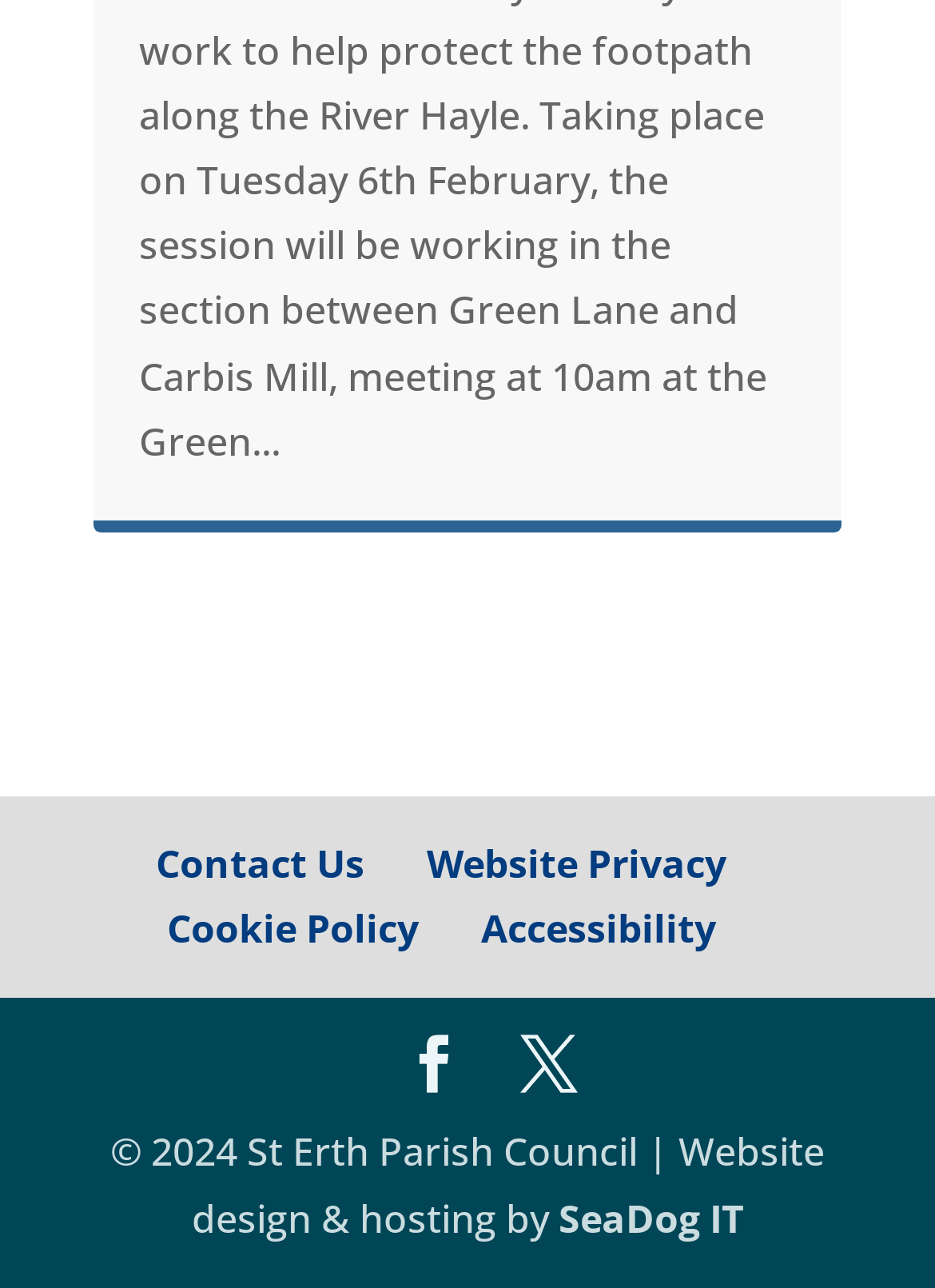Who designed and hosted the website?
Respond to the question with a single word or phrase according to the image.

SeaDog IT